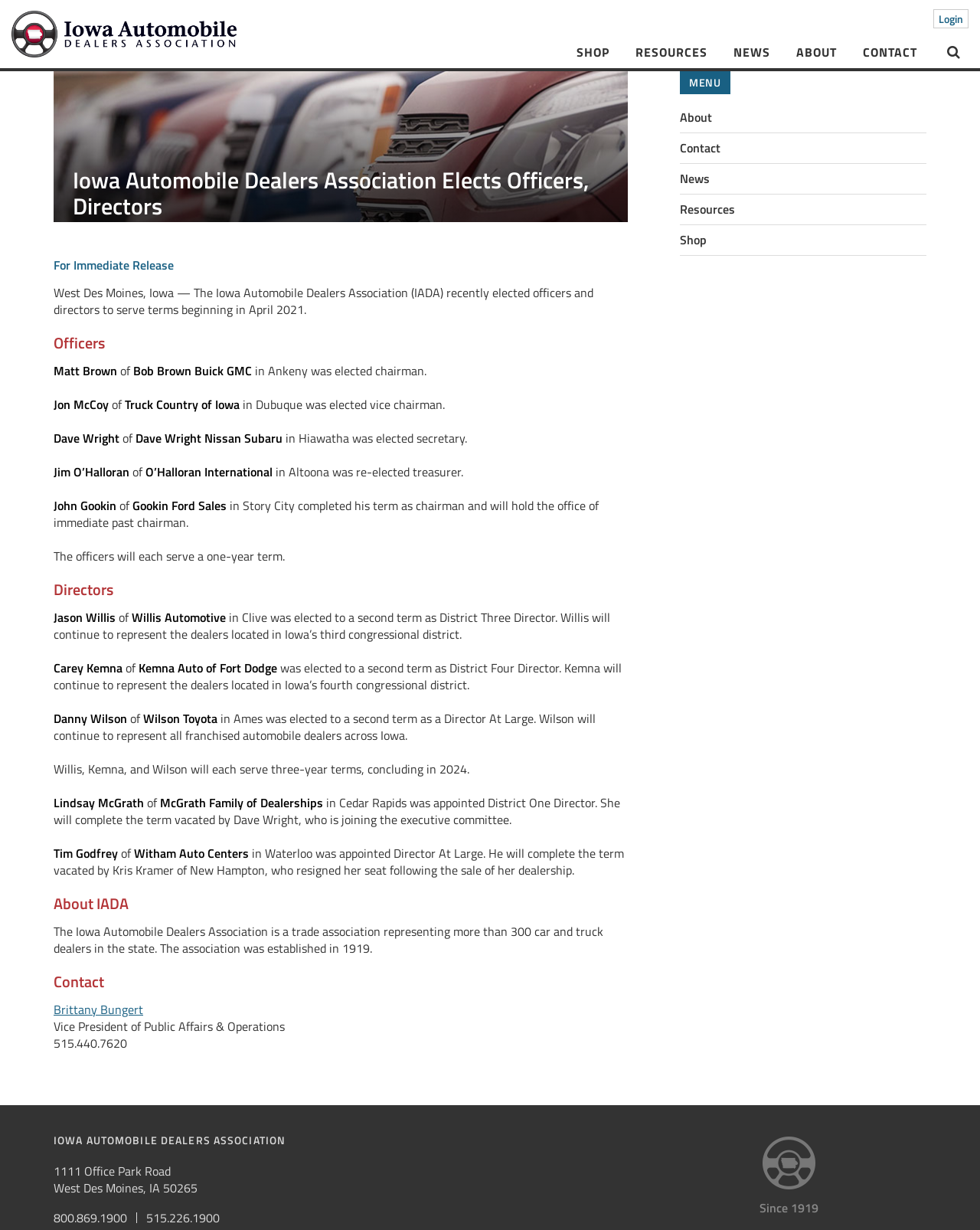Find the bounding box coordinates for the area that should be clicked to accomplish the instruction: "Leave a reply".

None